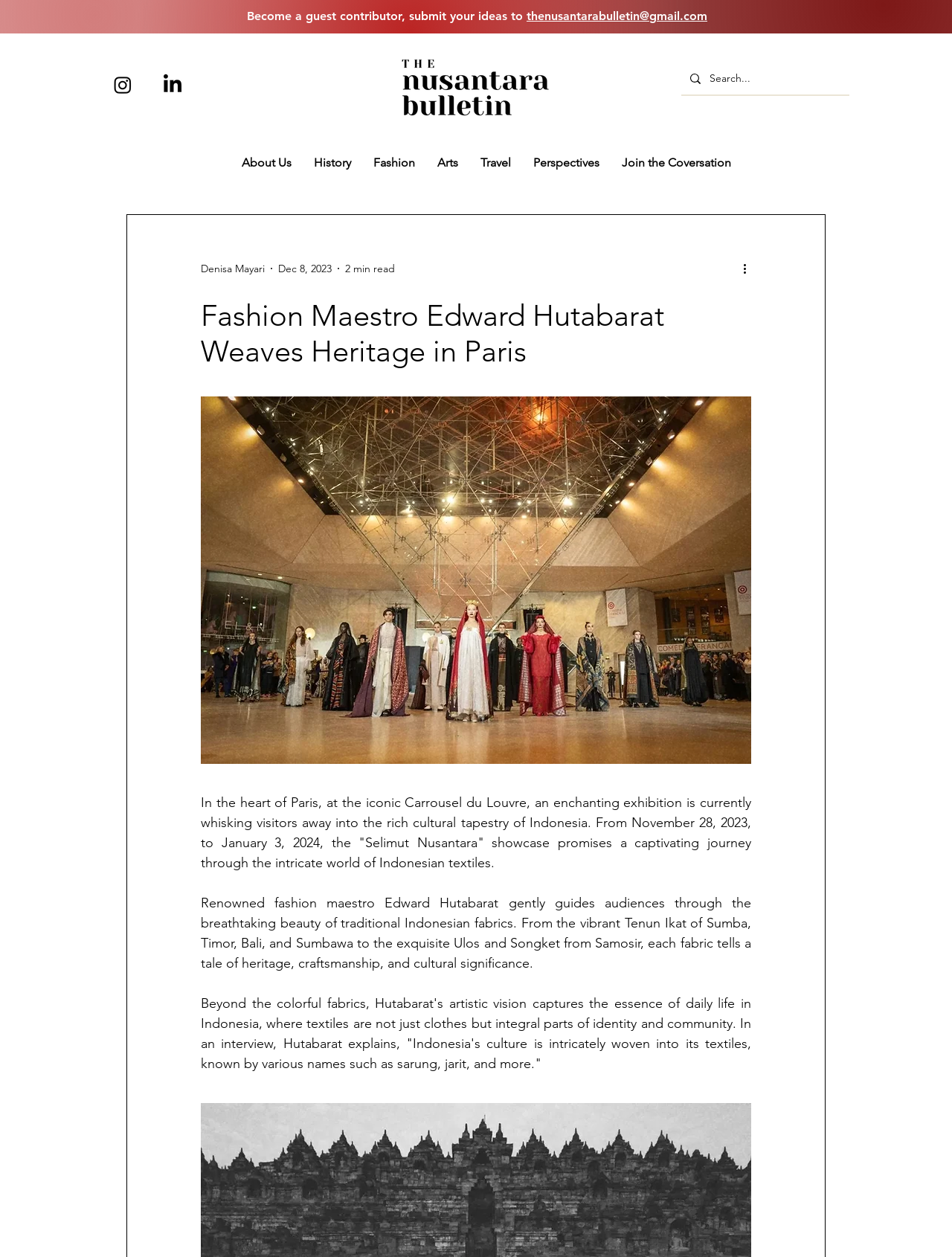Generate a detailed explanation of the webpage's features and information.

The webpage is about an exhibition in Paris, showcasing Indonesian textiles and culture. At the top, there is a social bar with links to Instagram and LinkedIn, accompanied by their respective icons. Next to the social bar is a logo of "The Nusantara Bulletin". 

Below the social bar, there is a search bar with a magnifying glass icon. On the left side of the page, there is a navigation menu with links to various sections of the website, including "About Us", "History", "Fashion", "Arts", "Travel", "Perspectives", and "Join the Conversation".

The main content of the page is an article about the exhibition, titled "Fashion Maestro Edward Hutabarat Weaves Heritage in Paris". The article is divided into three paragraphs, describing the exhibition and its focus on Indonesian textiles and culture. The first paragraph introduces the exhibition, which is being held at the Carrousel du Louvre in Paris from November 28, 2023, to January 3, 2024. The second paragraph describes the exhibition's showcase of traditional Indonesian fabrics, guided by renowned fashion maestro Edward Hutabarat. The third paragraph delves deeper into the cultural significance of textiles in Indonesia, quoting Hutabarat's explanation of how textiles are integral to identity and community.

Above the article, there is a contributor's section with the name "Denisa Mayari" and the date "Dec 8, 2023". There is also a "More actions" button and a "2 min read" indicator.